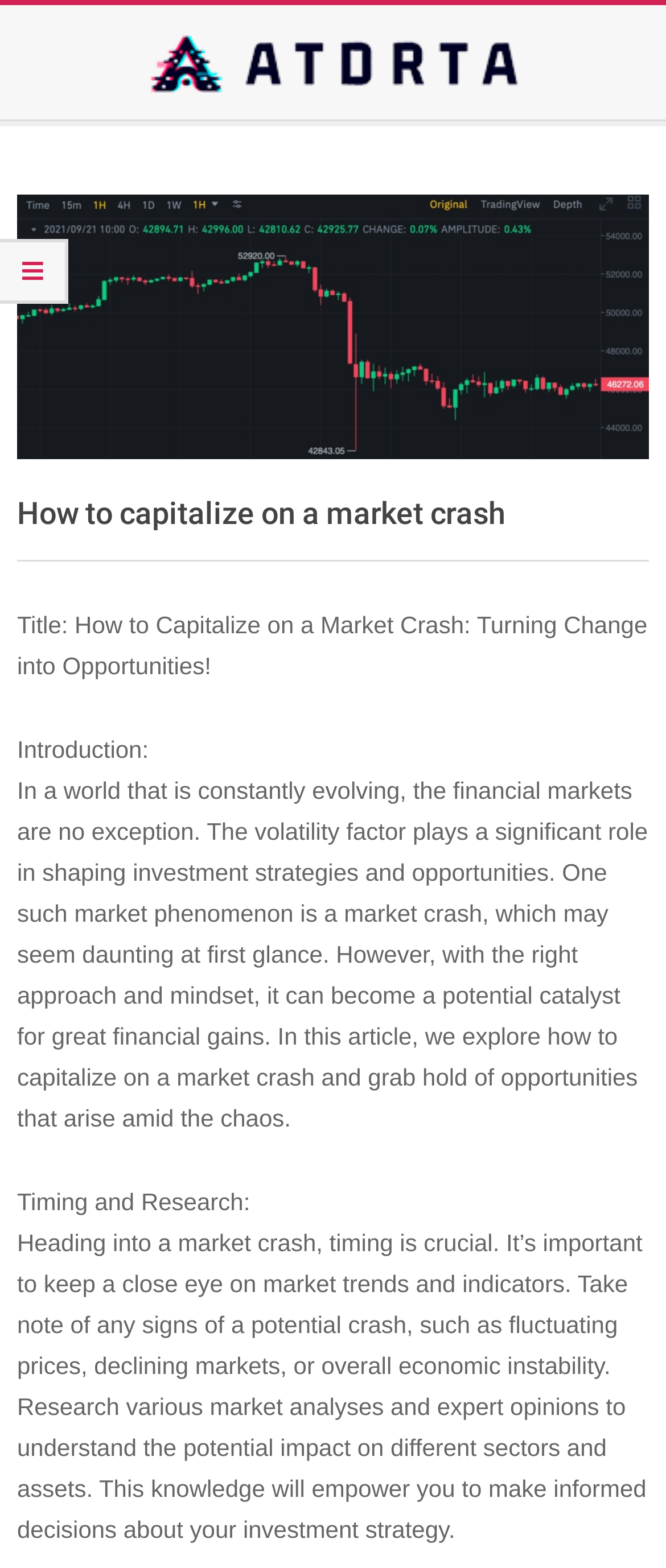Explain the webpage in detail.

The webpage is about capitalizing on a market crash and turning it into opportunities. At the top left of the page, there is a link with the text "atdrta" accompanied by an image with the same name. Below this, there is a static text "ATDRTA" positioned at the top center of the page.

On the top left corner, there is a small icon represented by "\uf0c9". Below this icon, the main content of the page begins with a heading "How to capitalize on a market crash" that spans almost the entire width of the page. 

Under the heading, there is a title "How to Capitalize on a Market Crash: Turning Change into Opportunities!" followed by an introduction that explains the volatility of financial markets and how a market crash can be a catalyst for great financial gains. 

The introduction is followed by a section titled "Timing and Research" that provides guidance on the importance of timing and research in navigating a market crash. This section includes a detailed text that advises readers to keep a close eye on market trends, research various market analyses, and understand the potential impact on different sectors and assets.